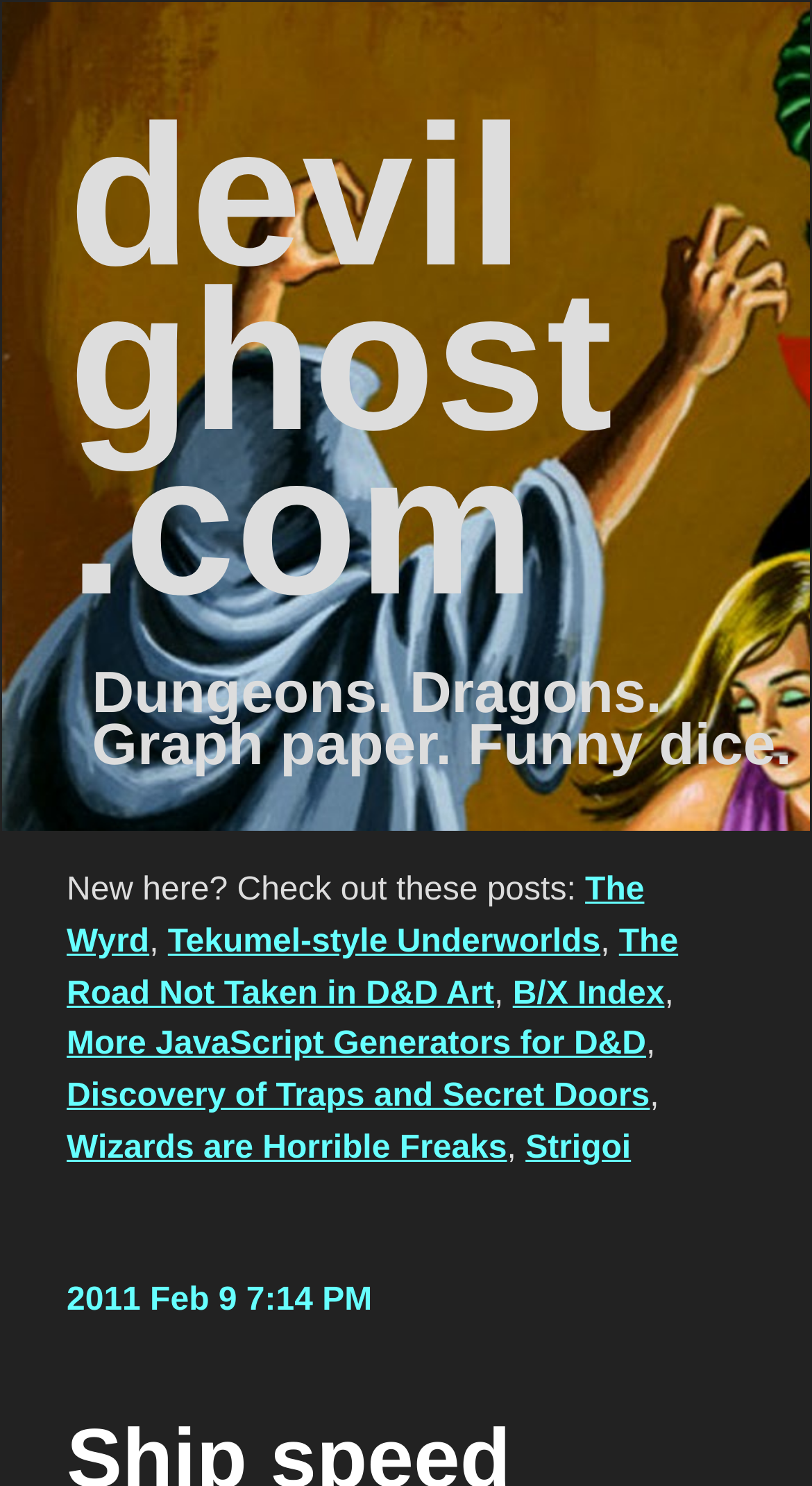What is the purpose of the website?
Based on the screenshot, respond with a single word or phrase.

D&D resources